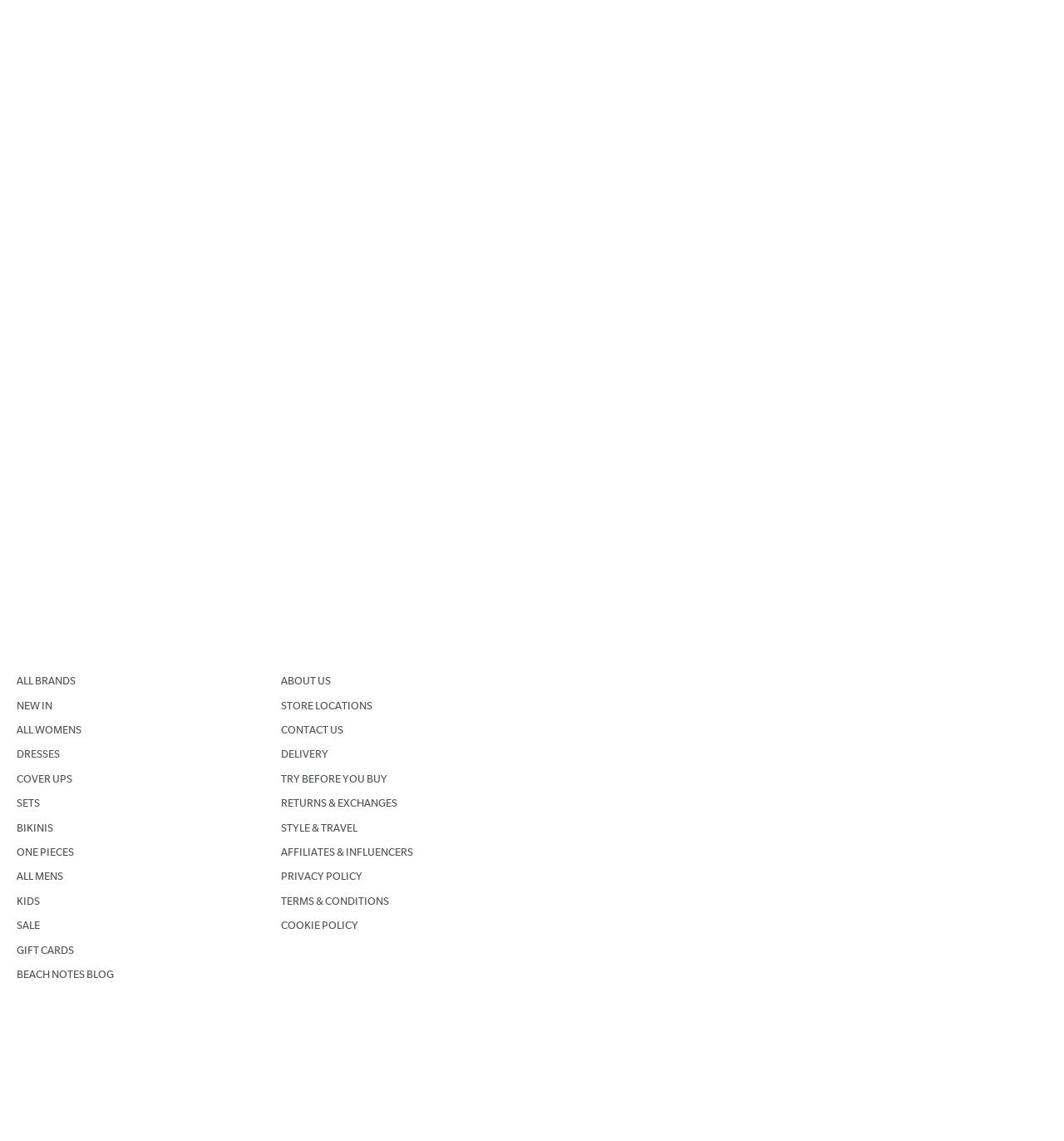Can you find the bounding box coordinates for the UI element given this description: "SETS"? Provide the coordinates as four float numbers between 0 and 1: [left, top, right, bottom].

[0.016, 0.696, 0.038, 0.718]